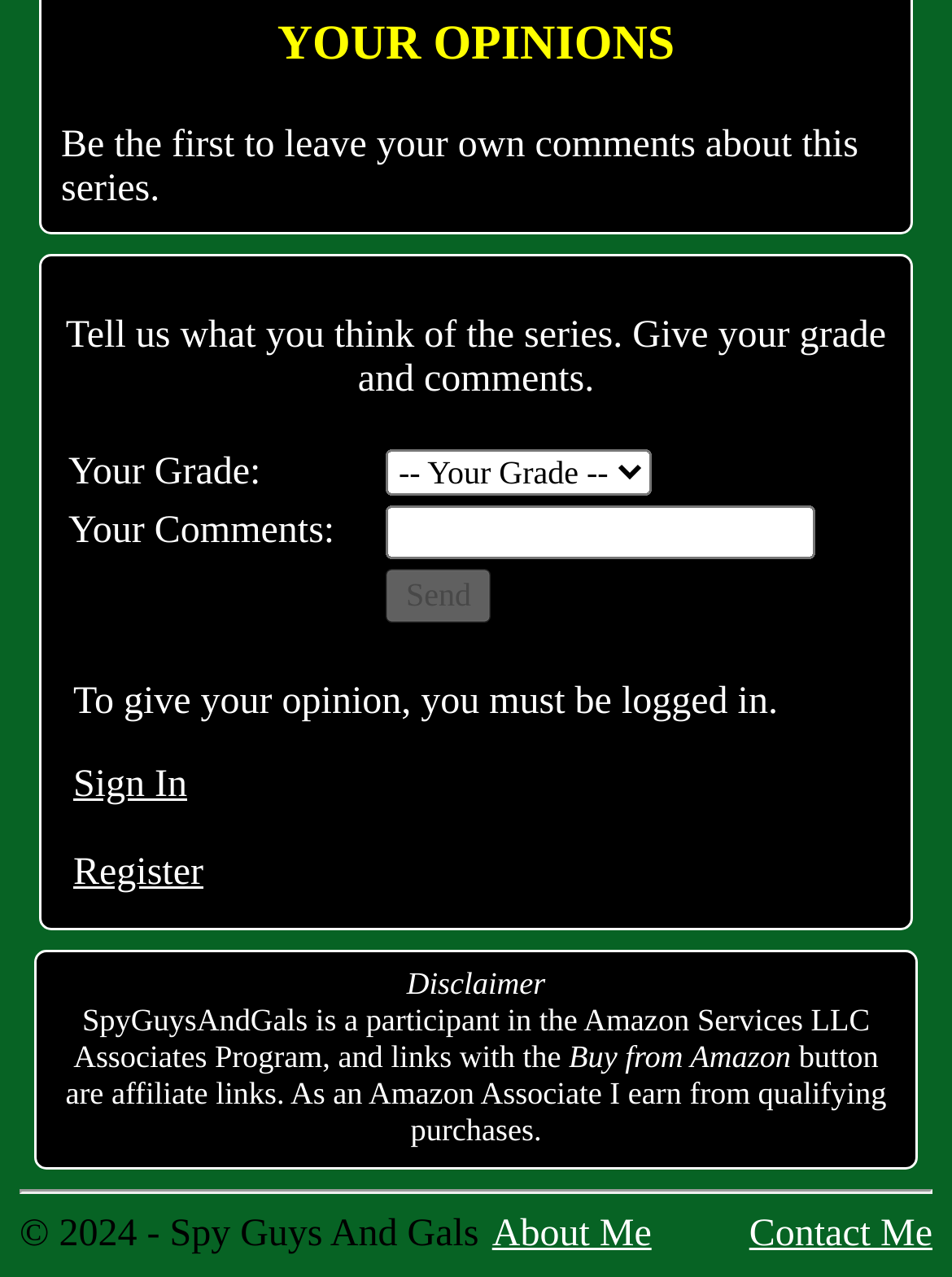Answer the question below using just one word or a short phrase: 
What is the copyright year of the webpage?

2024